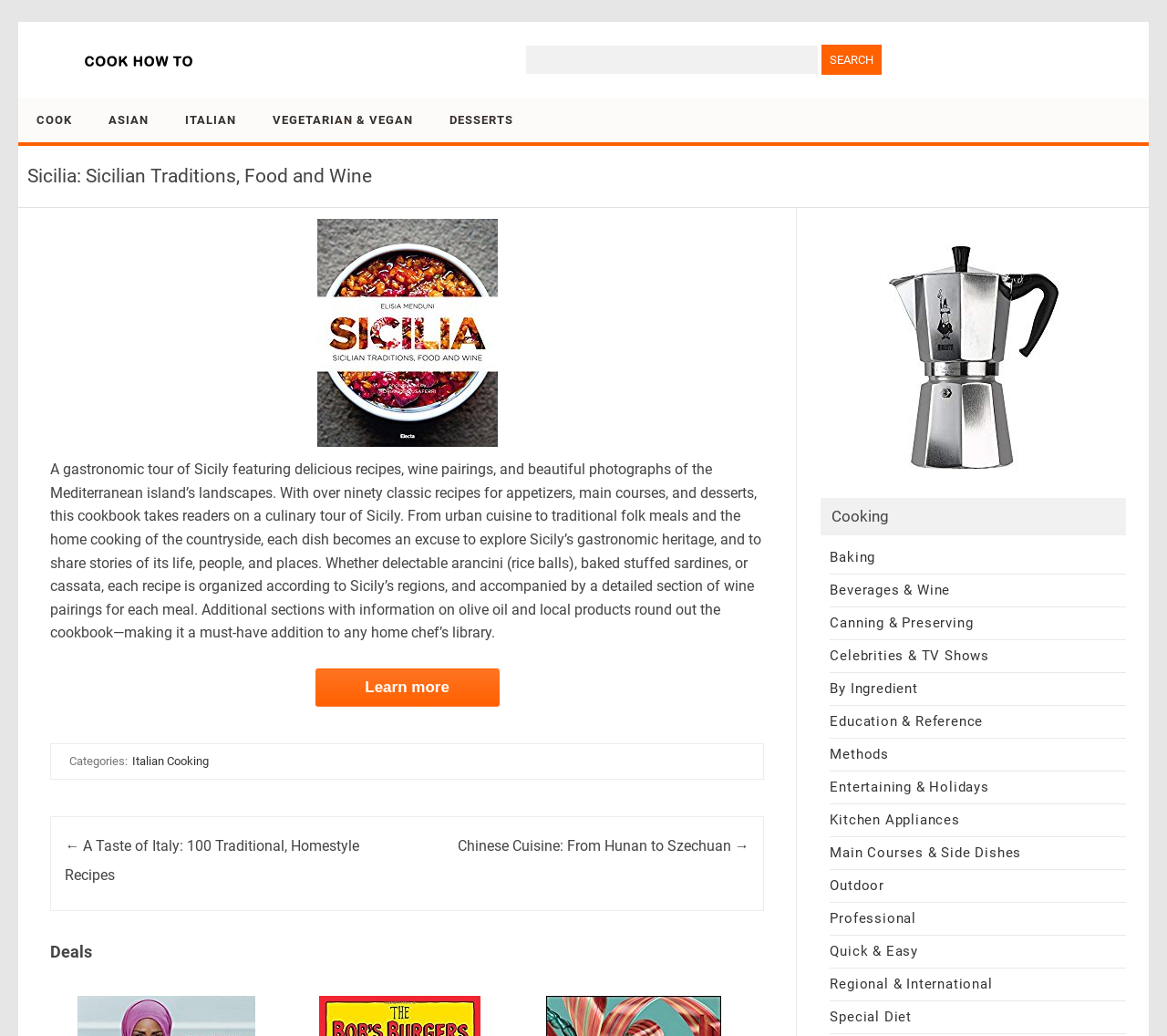Determine the bounding box coordinates for the element that should be clicked to follow this instruction: "Explore Italian cooking". The coordinates should be given as four float numbers between 0 and 1, in the format [left, top, right, bottom].

[0.111, 0.726, 0.18, 0.743]